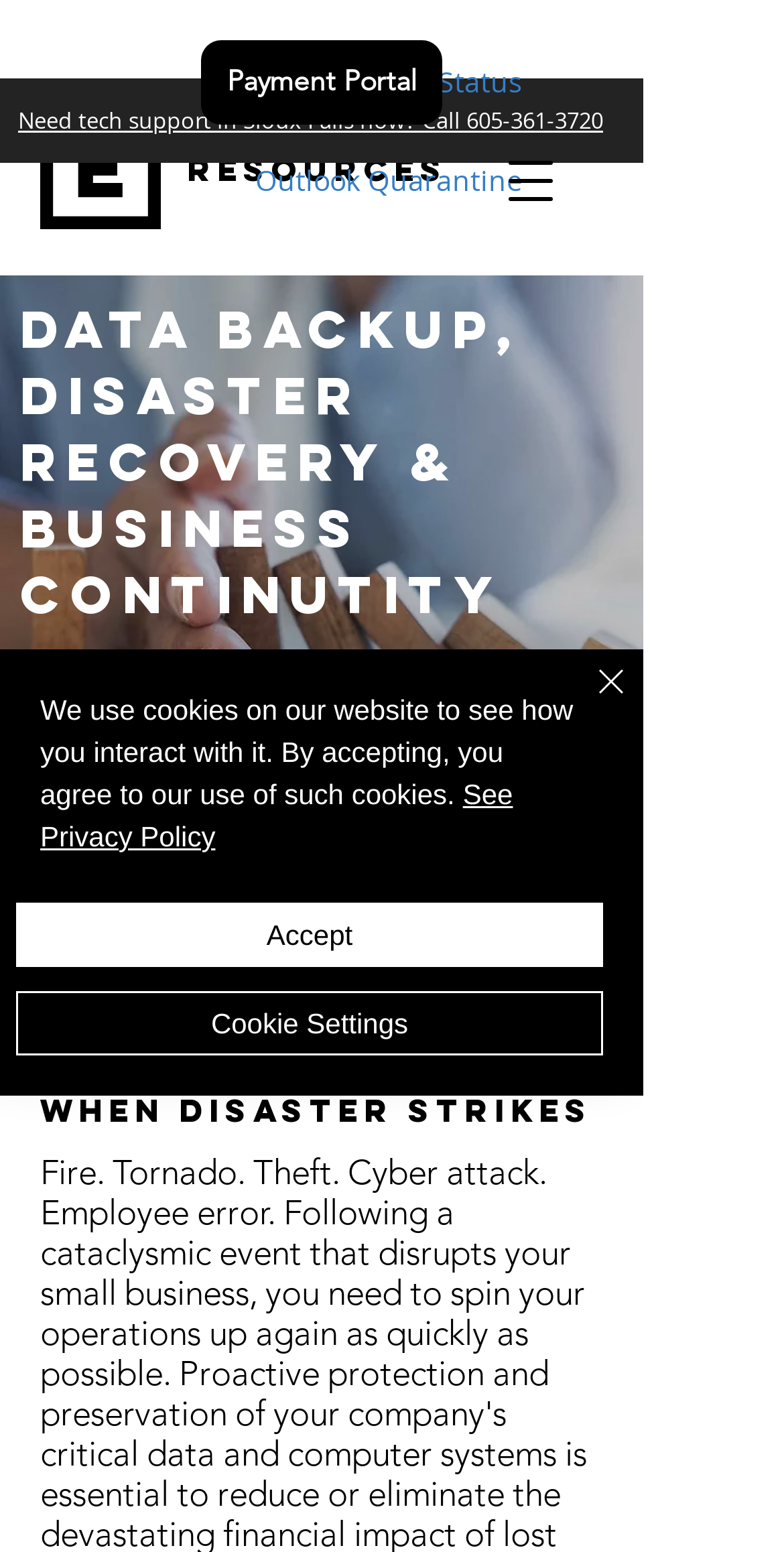Refer to the element description I want to be ready and identify the corresponding bounding box in the screenshot. Format the coordinates as (top-left x, top-left y, bottom-right x, bottom-right y) with values in the range of 0 to 1.

[0.164, 0.555, 0.654, 0.617]